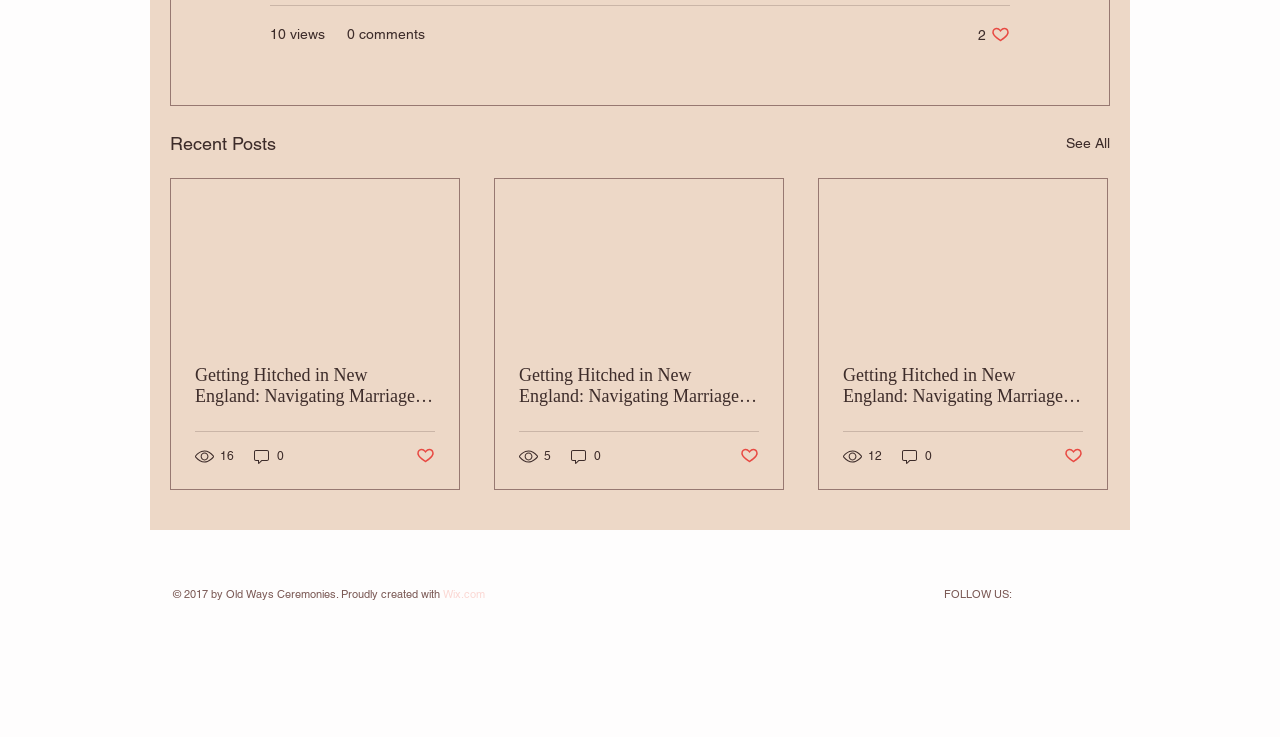Respond to the following query with just one word or a short phrase: 
How many posts are displayed?

3